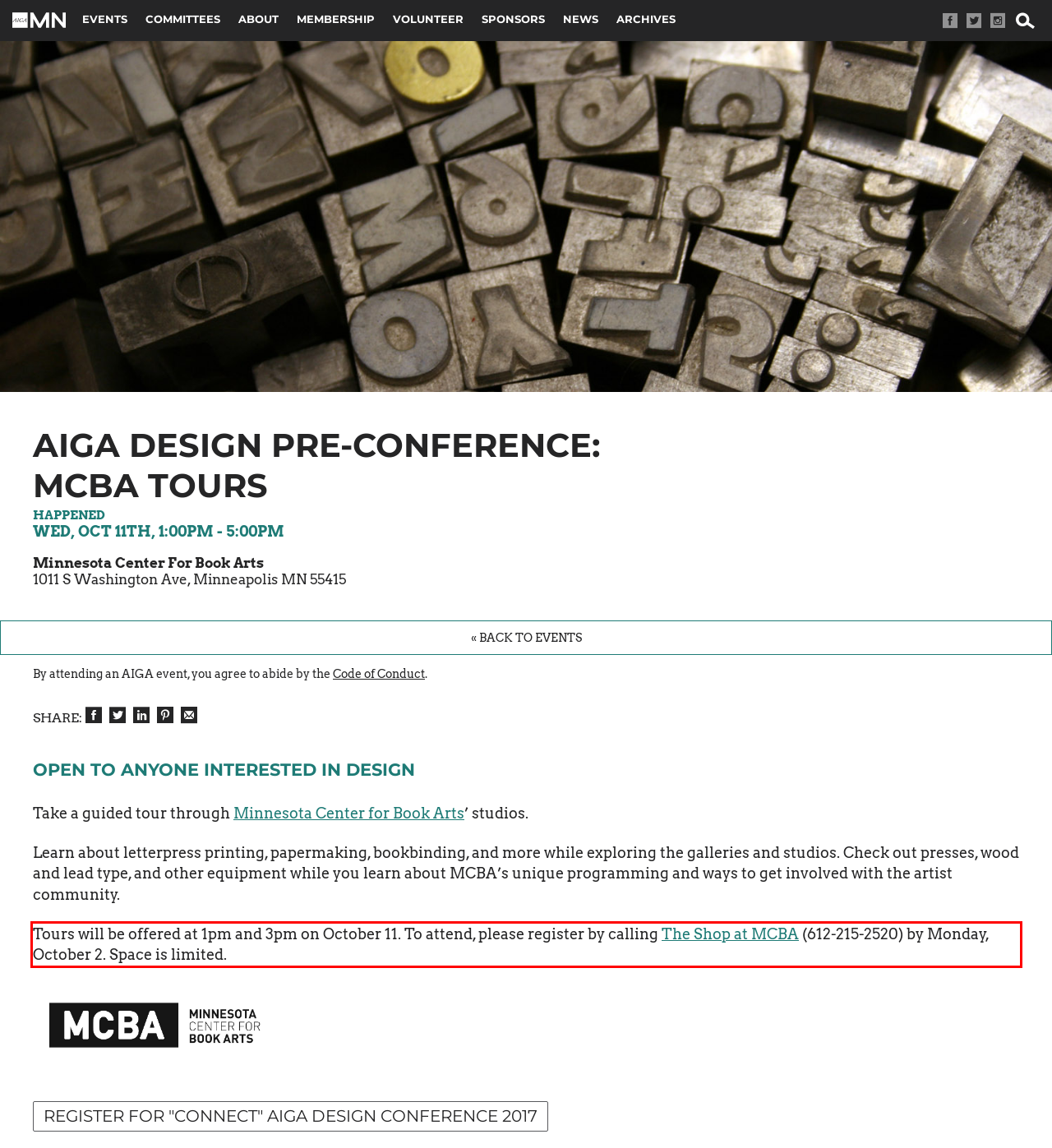Using the provided screenshot, read and generate the text content within the red-bordered area.

Tours will be offered at 1pm and 3pm on October 11. To attend, please register by calling The Shop at MCBA (612-215-2520) by Monday, October 2. Space is limited.